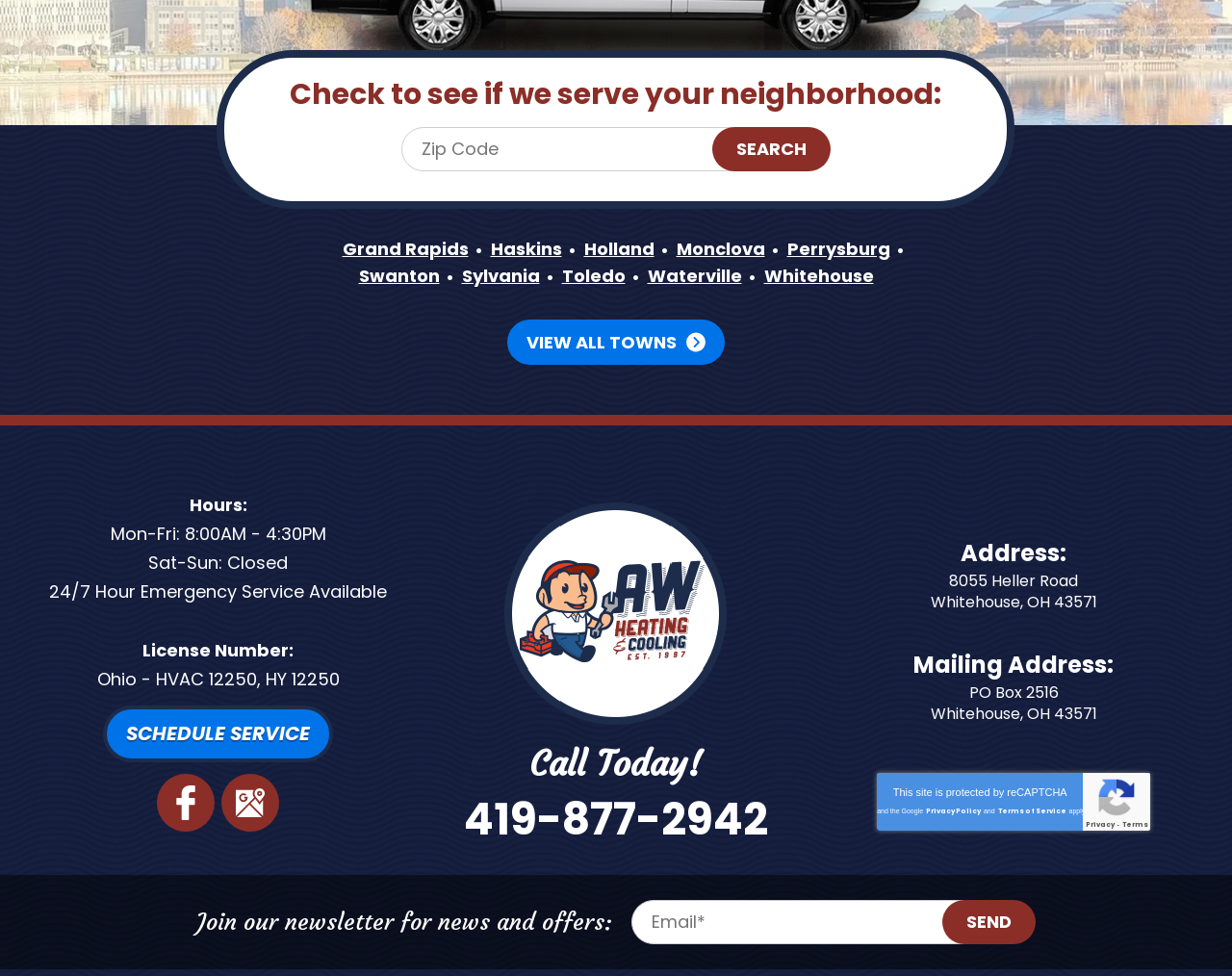What is the company's phone number? From the image, respond with a single word or brief phrase.

419-877-2942